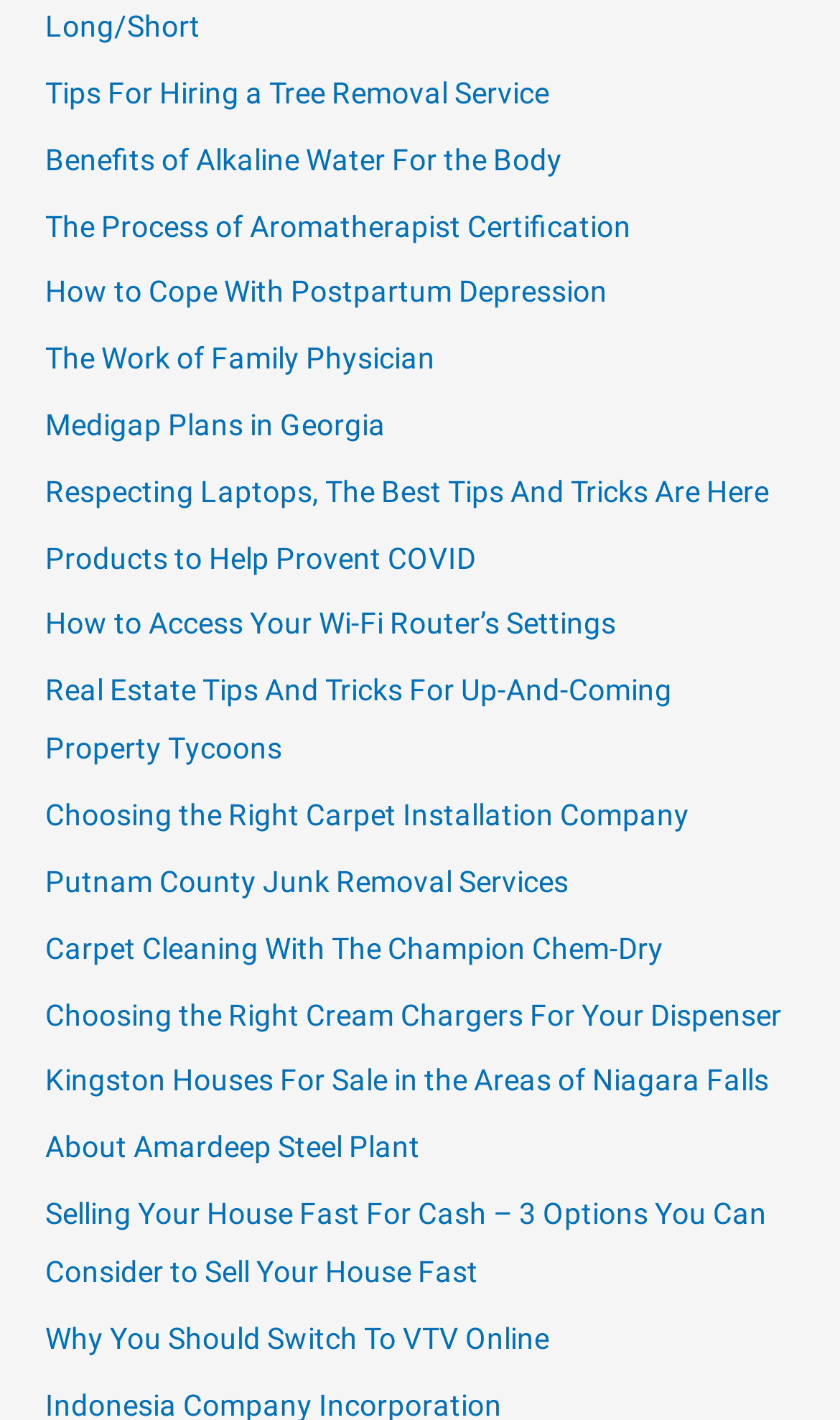What is the vertical position of the link 'Tips For Hiring a Tree Removal Service'?
Refer to the screenshot and respond with a concise word or phrase.

Above the middle